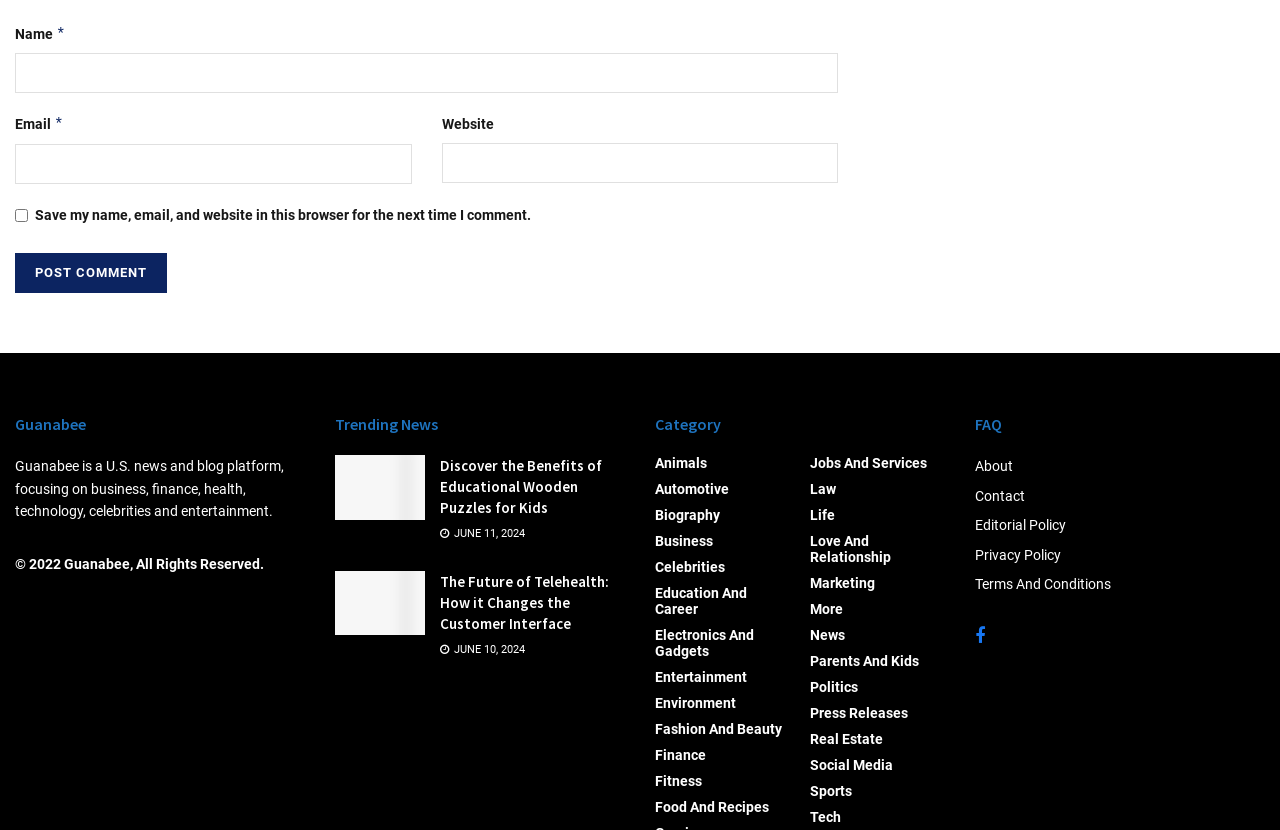Provide a brief response to the question using a single word or phrase: 
What is the purpose of the checkbox at the bottom of the comment form?

Save my name, email, and website in this browser for the next time I comment